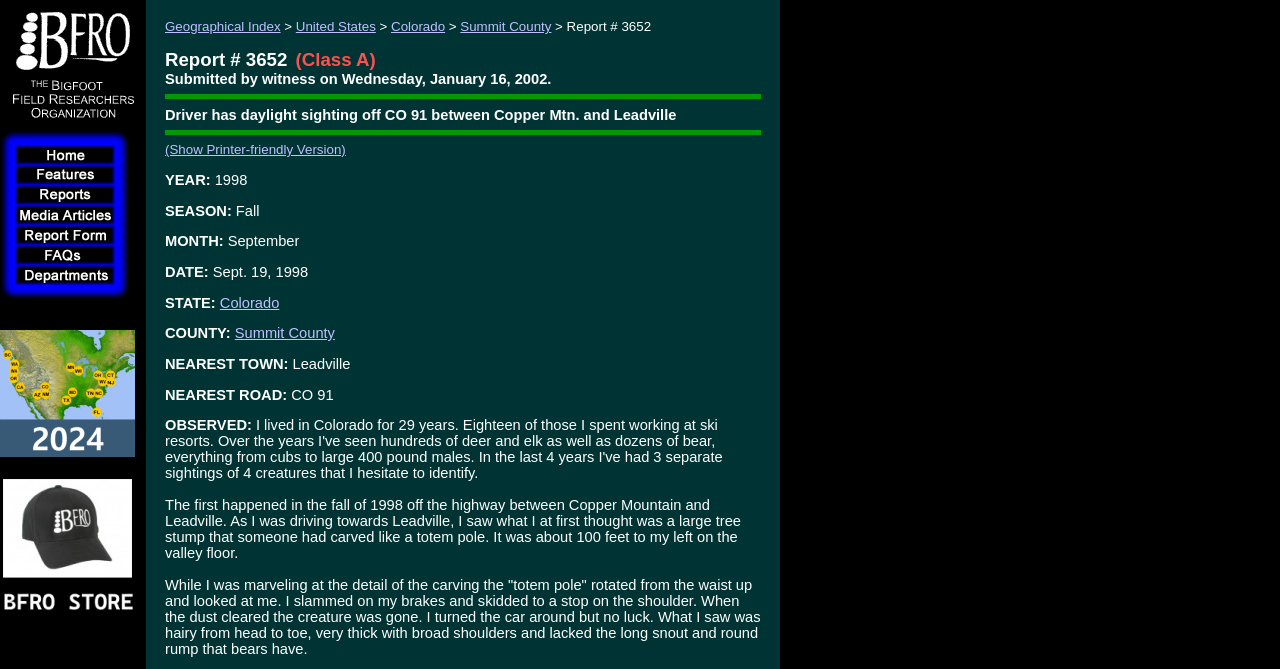Identify the bounding box coordinates for the UI element described as: "(Show Printer-friendly Version)".

[0.129, 0.213, 0.27, 0.235]